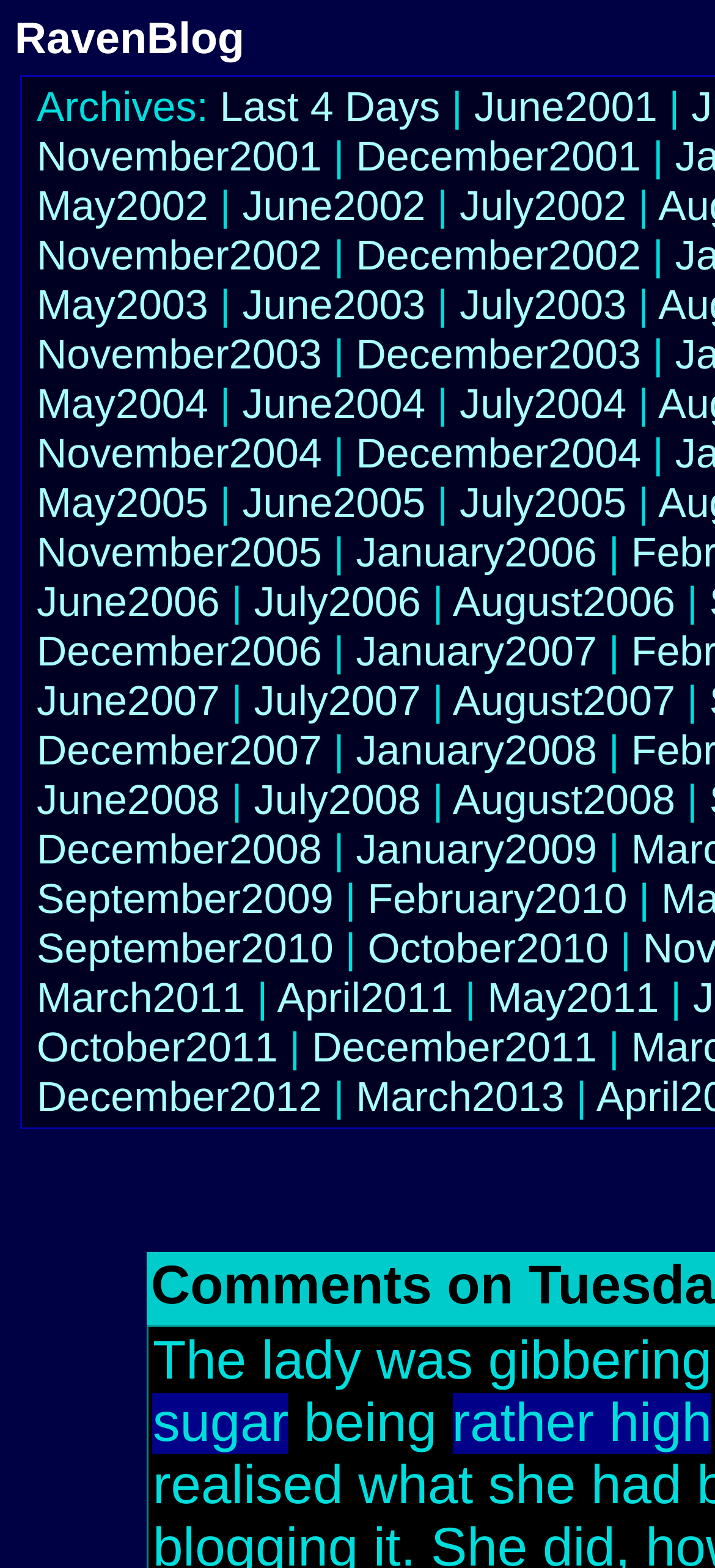Provide a brief response to the question below using one word or phrase:
How many months are available in 2002?

3